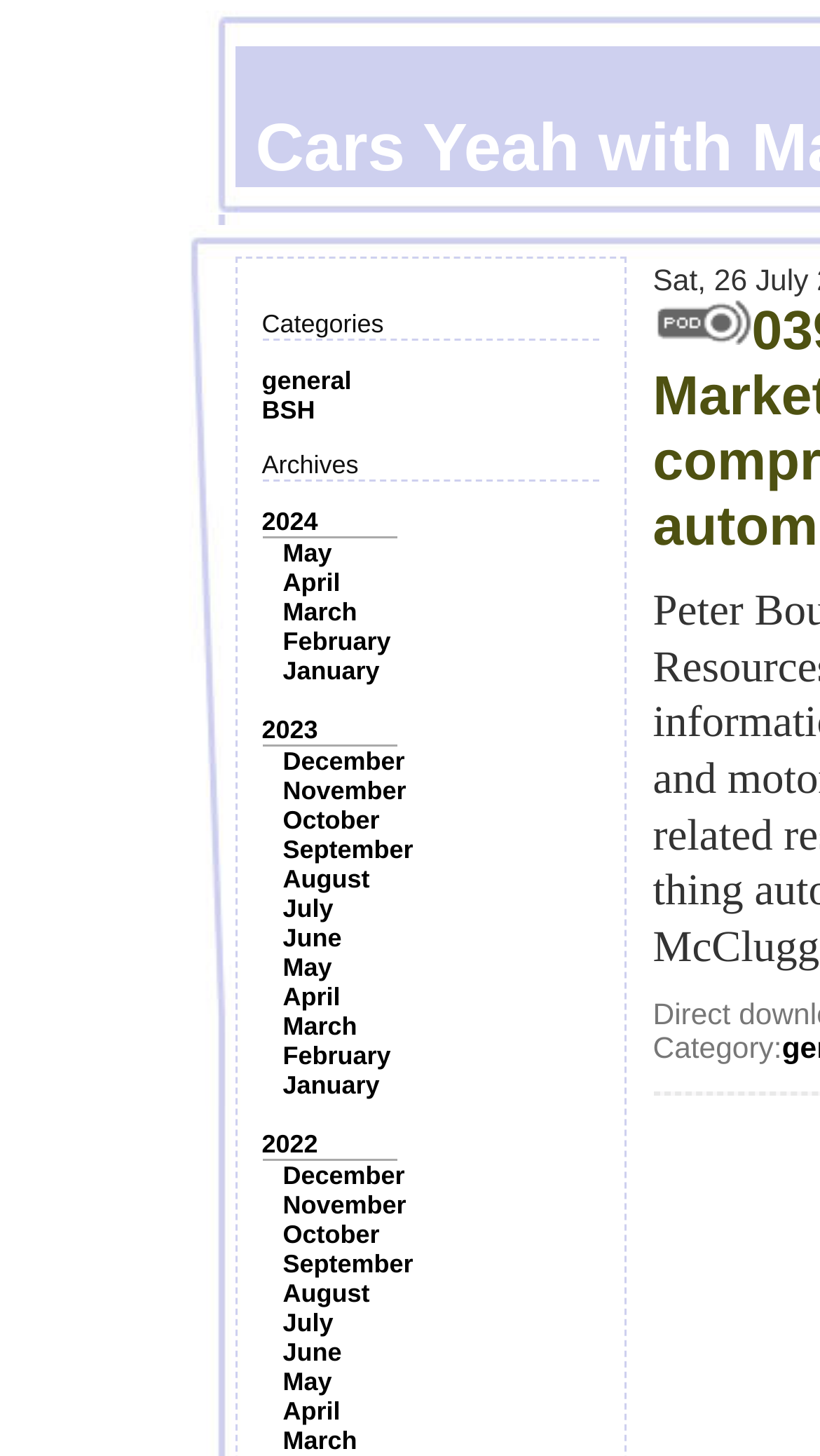Please answer the following query using a single word or phrase: 
How many links are listed under the category 'Categories'?

2